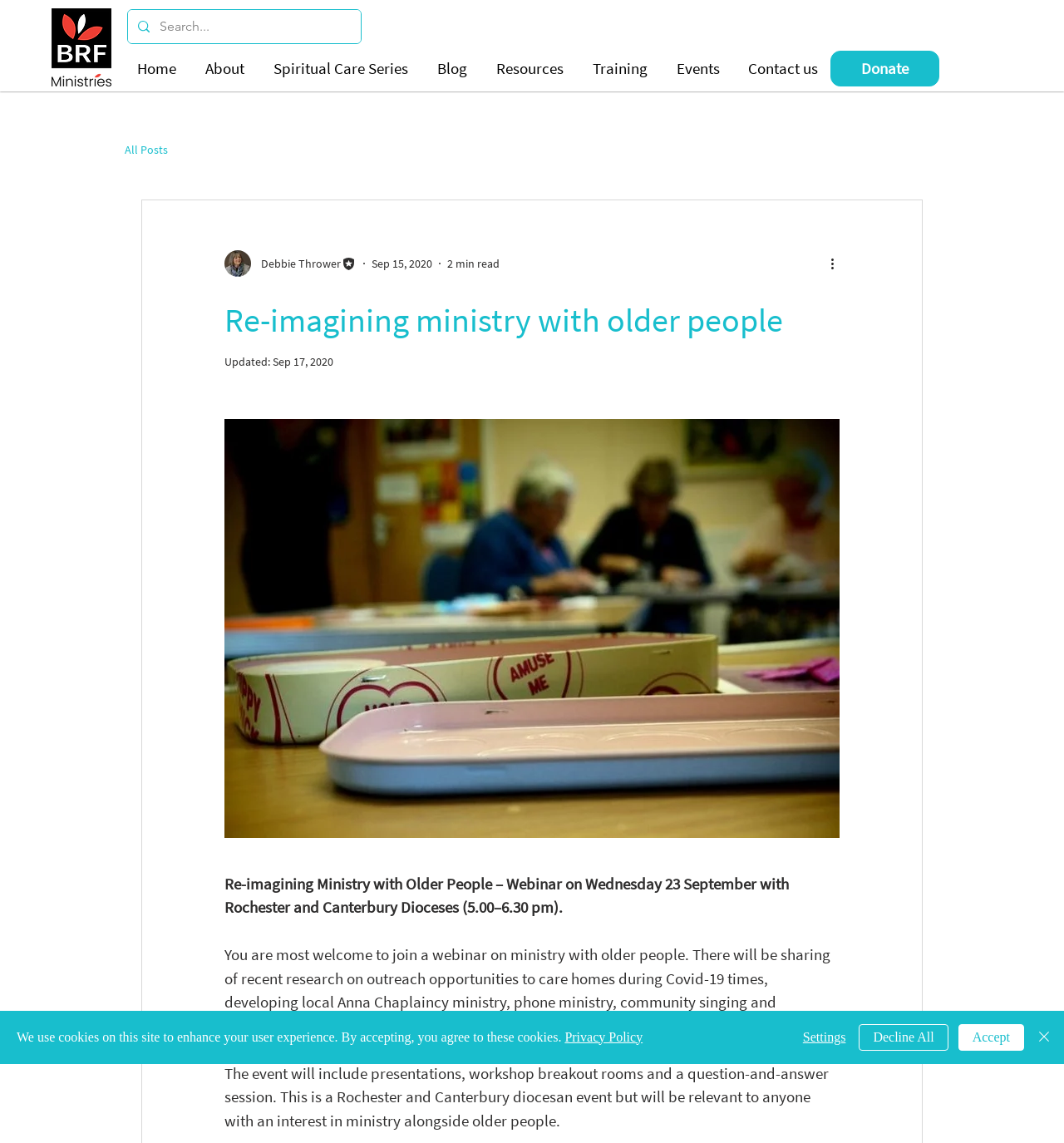Please find the bounding box for the UI component described as follows: "aria-label="Search..." name="q" placeholder="Search..."".

[0.15, 0.009, 0.306, 0.038]